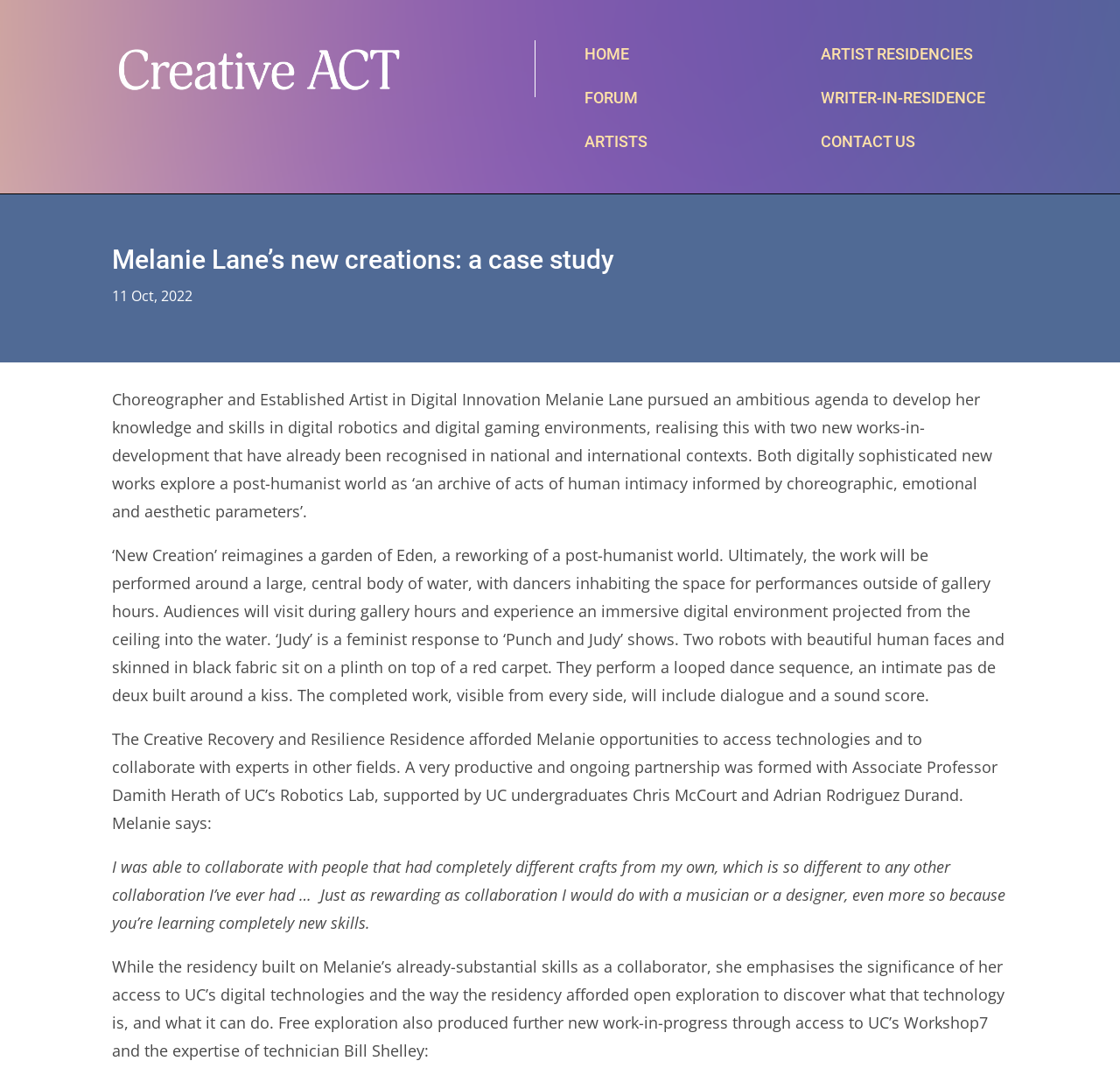Identify the bounding box coordinates for the UI element that matches this description: "parent_node: Comment * name="comment"".

None